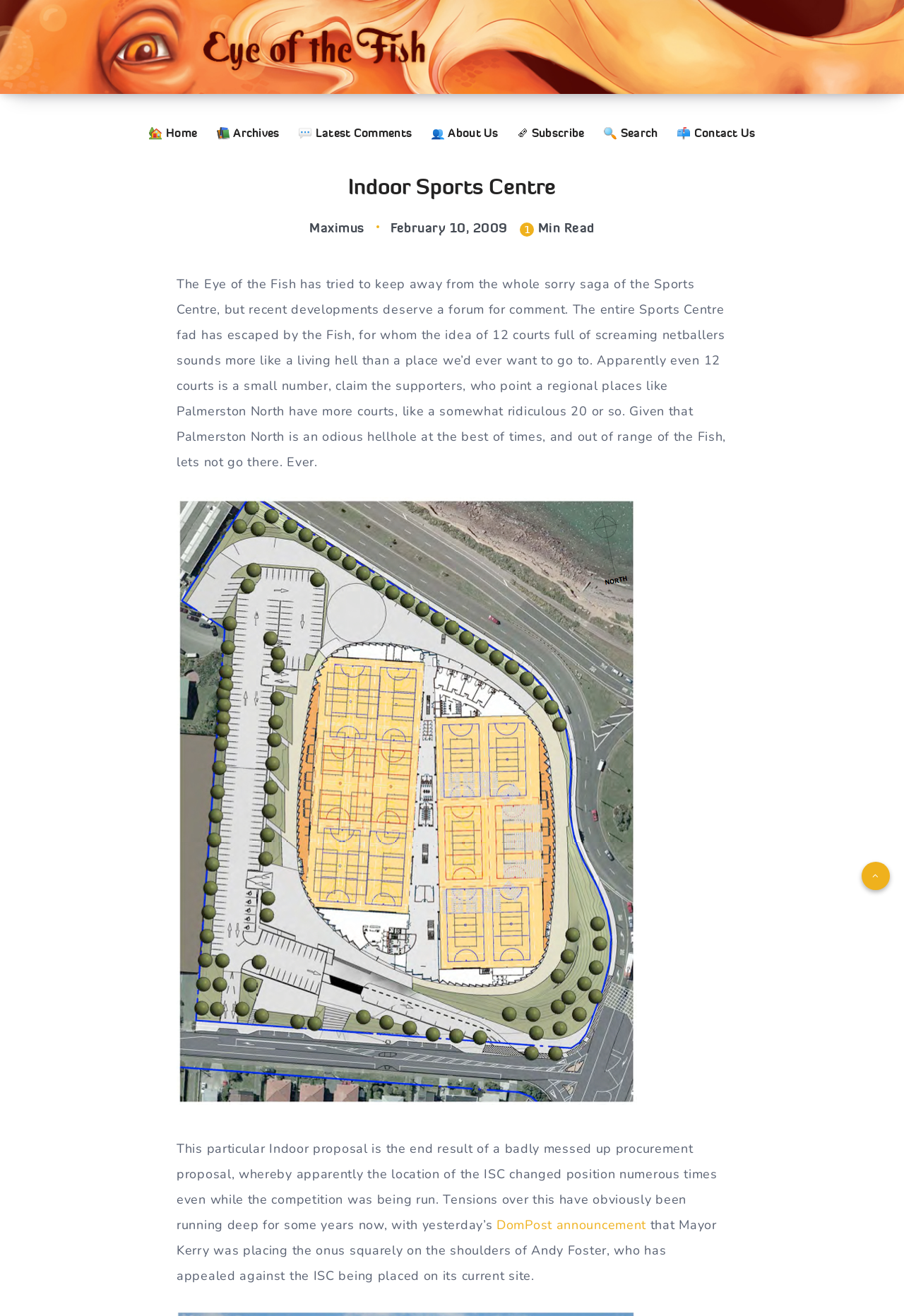Identify the bounding box for the described UI element: "Business Security".

None